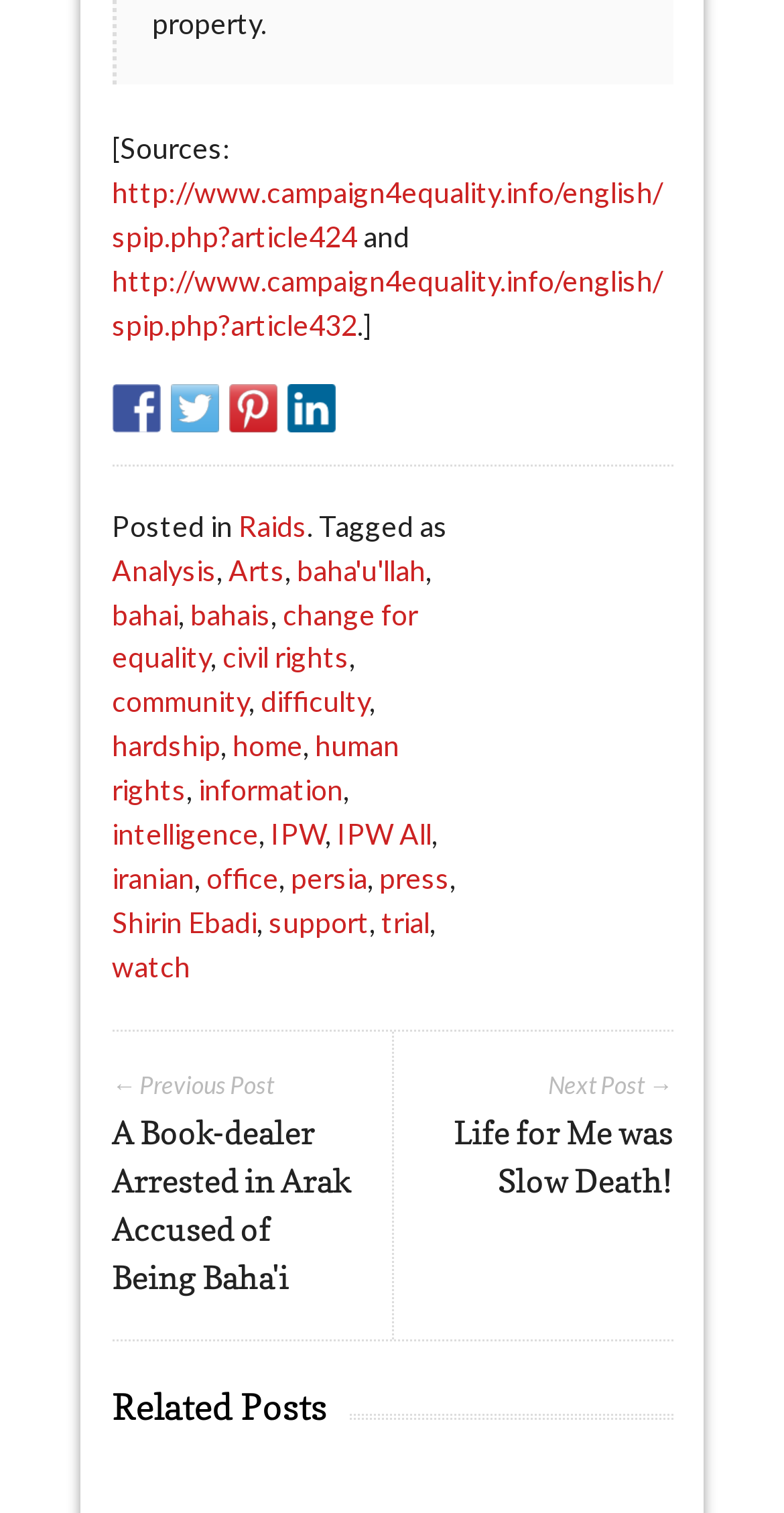Locate the bounding box coordinates of the clickable element to fulfill the following instruction: "View the previous post about a book-dealer arrested in Arak". Provide the coordinates as four float numbers between 0 and 1 in the format [left, top, right, bottom].

[0.142, 0.682, 0.5, 0.886]